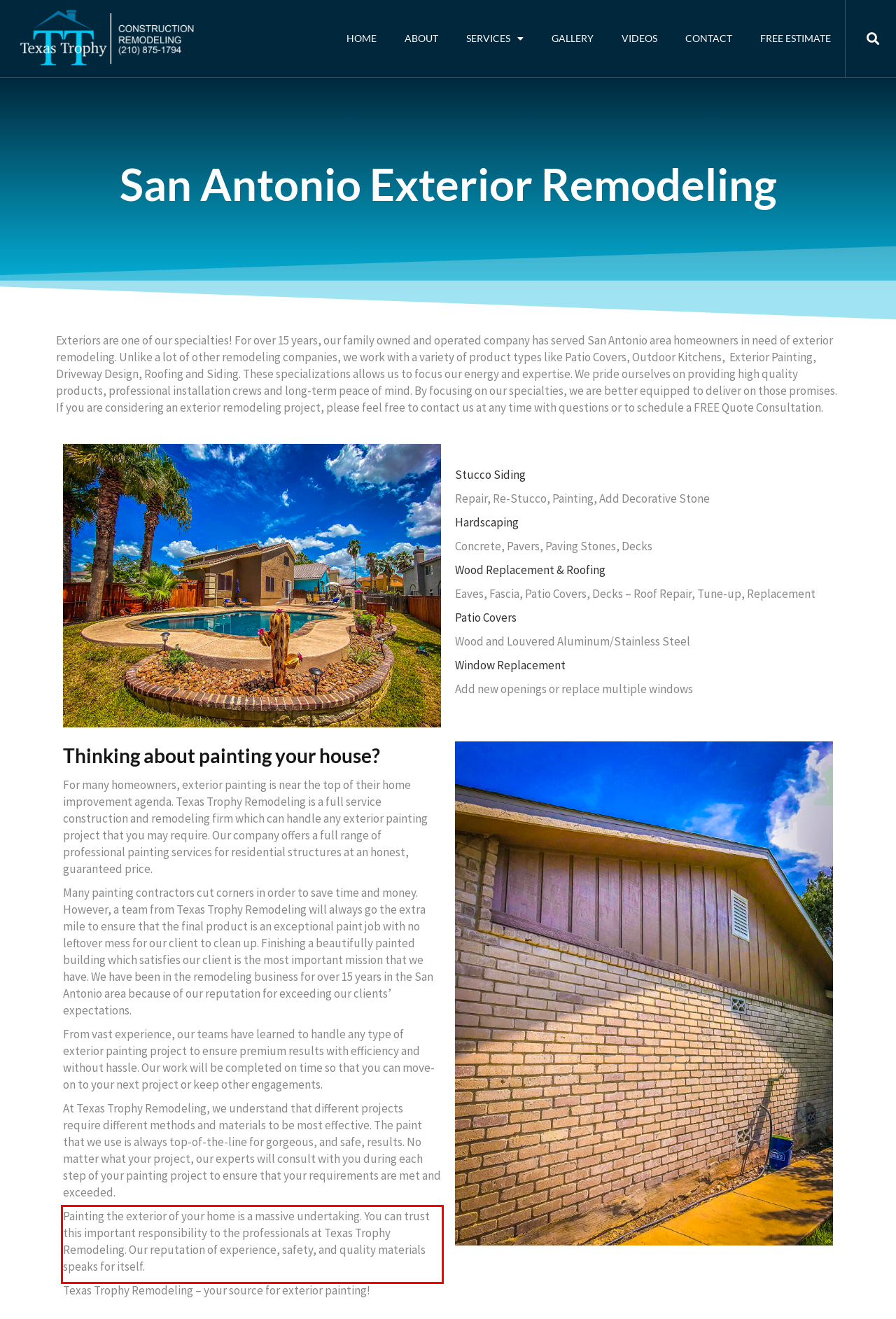Within the screenshot of the webpage, locate the red bounding box and use OCR to identify and provide the text content inside it.

Painting the exterior of your home is a massive undertaking. You can trust this important responsibility to the professionals at Texas Trophy Remodeling. Our reputation of experience, safety, and quality materials speaks for itself.